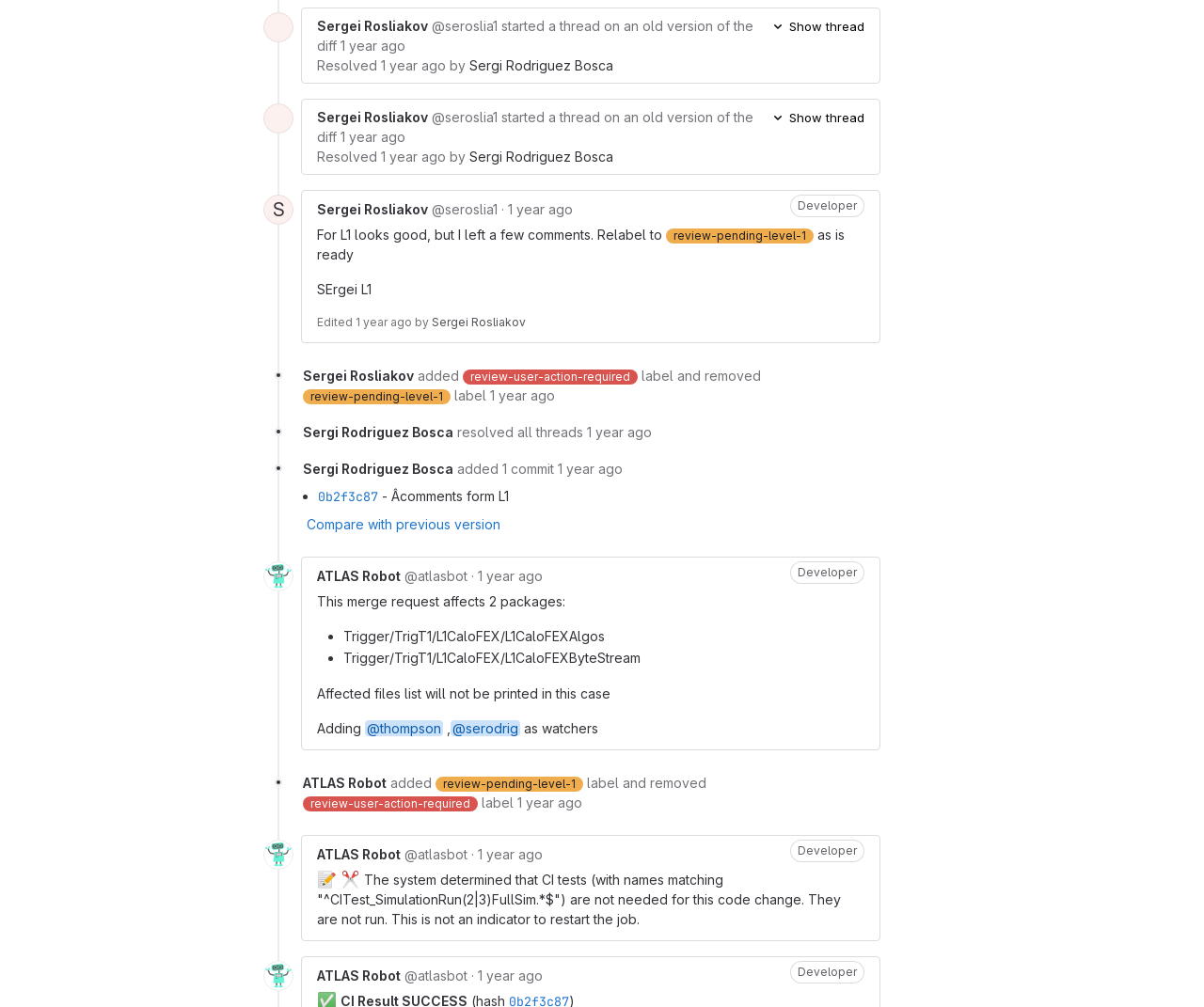What is the role of Sergi Rodriguez Bosca in the athena project?
Please provide a comprehensive answer based on the information in the image.

I found the text 'This user has the developer role in the athena project.' next to the link 'Sergi Rodriguez Bosca', which implies that Sergi Rodriguez Bosca has a developer role in the athena project.